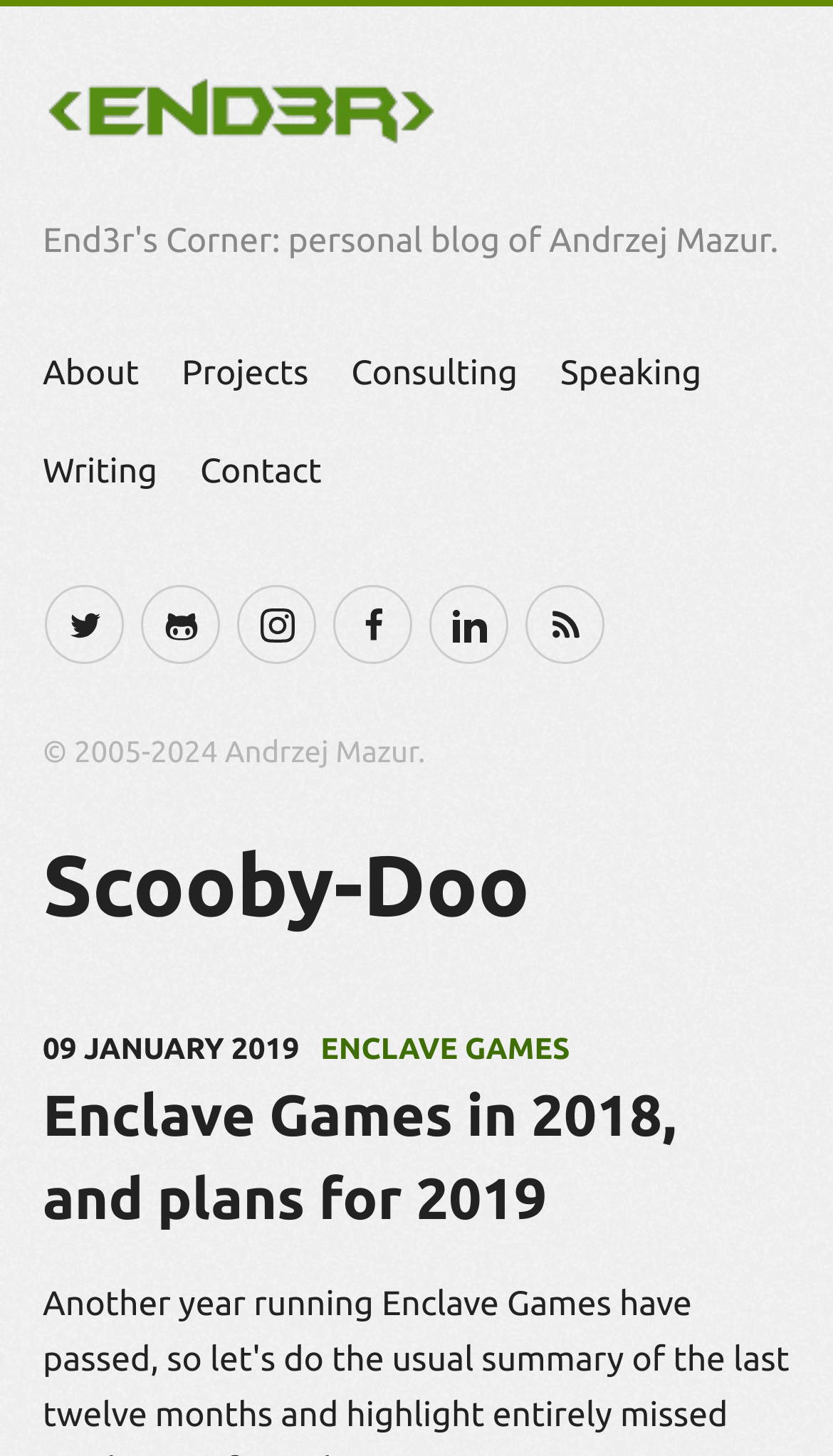What is the name of the game mentioned in the third article?
Based on the image content, provide your answer in one word or a short phrase.

KFC promo game